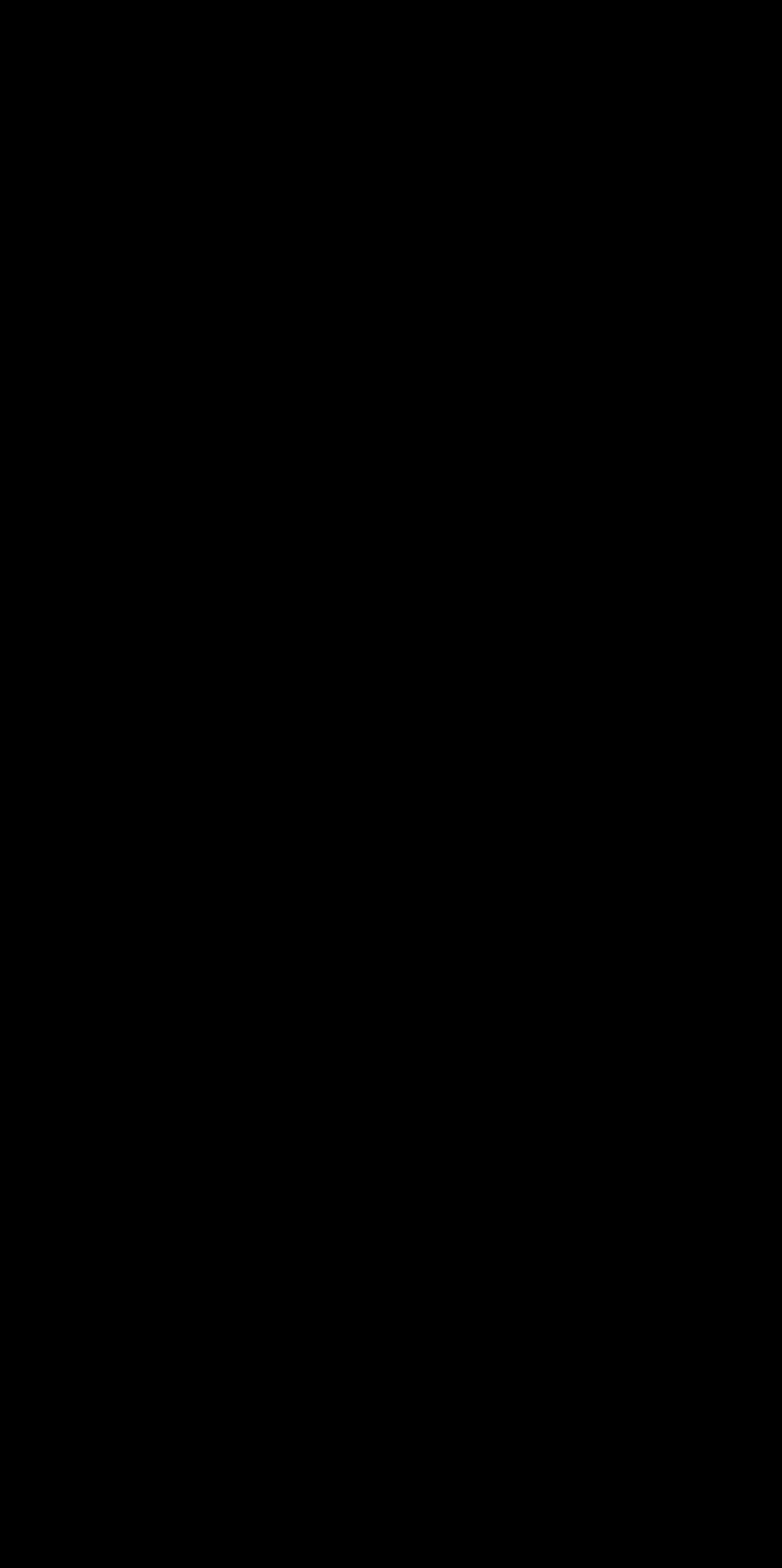Please identify the bounding box coordinates of the element I should click to complete this instruction: 'Go to Maryland google map'. The coordinates should be given as four float numbers between 0 and 1, like this: [left, top, right, bottom].

[0.038, 0.082, 0.962, 0.364]